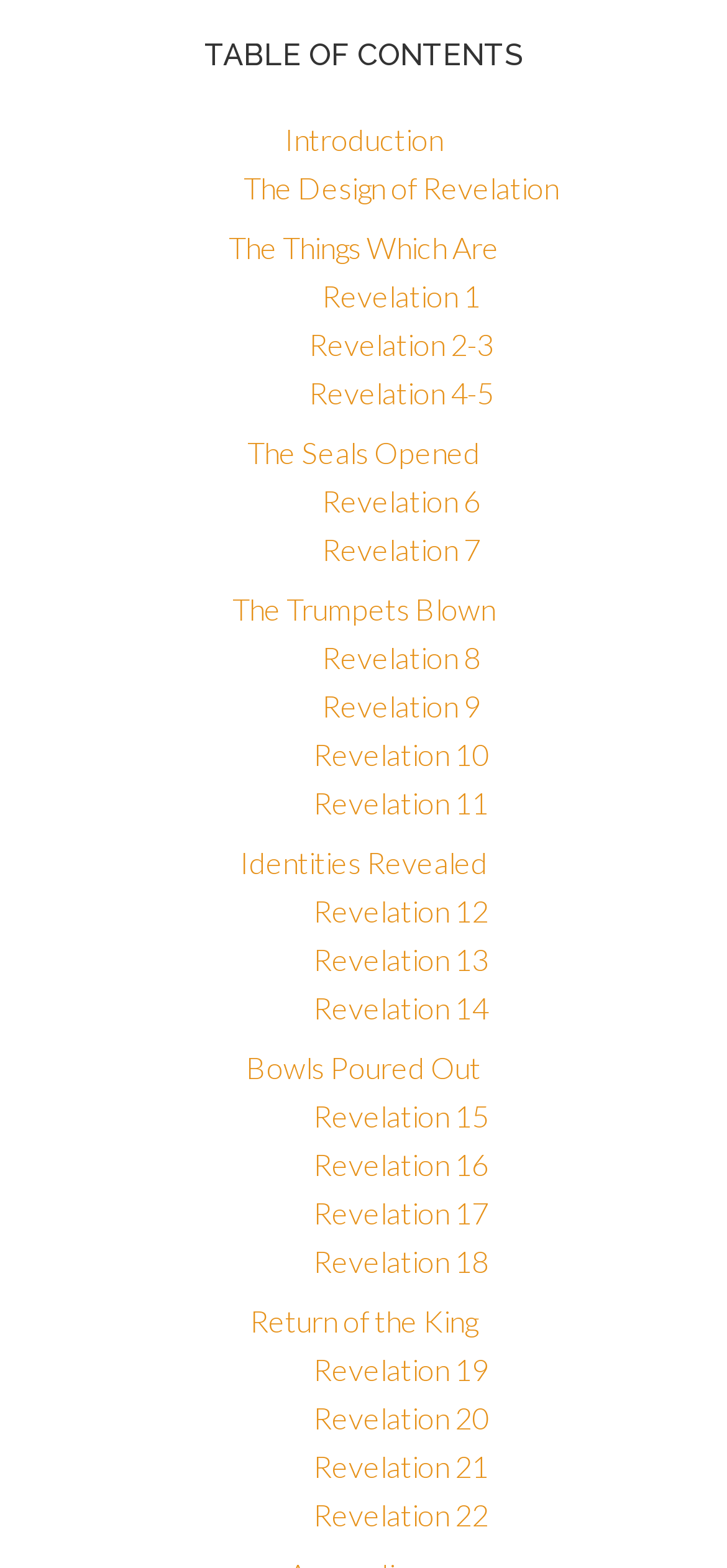Determine the bounding box of the UI element mentioned here: "Return of the King". The coordinates must be in the format [left, top, right, bottom] with values ranging from 0 to 1.

[0.344, 0.831, 0.656, 0.853]